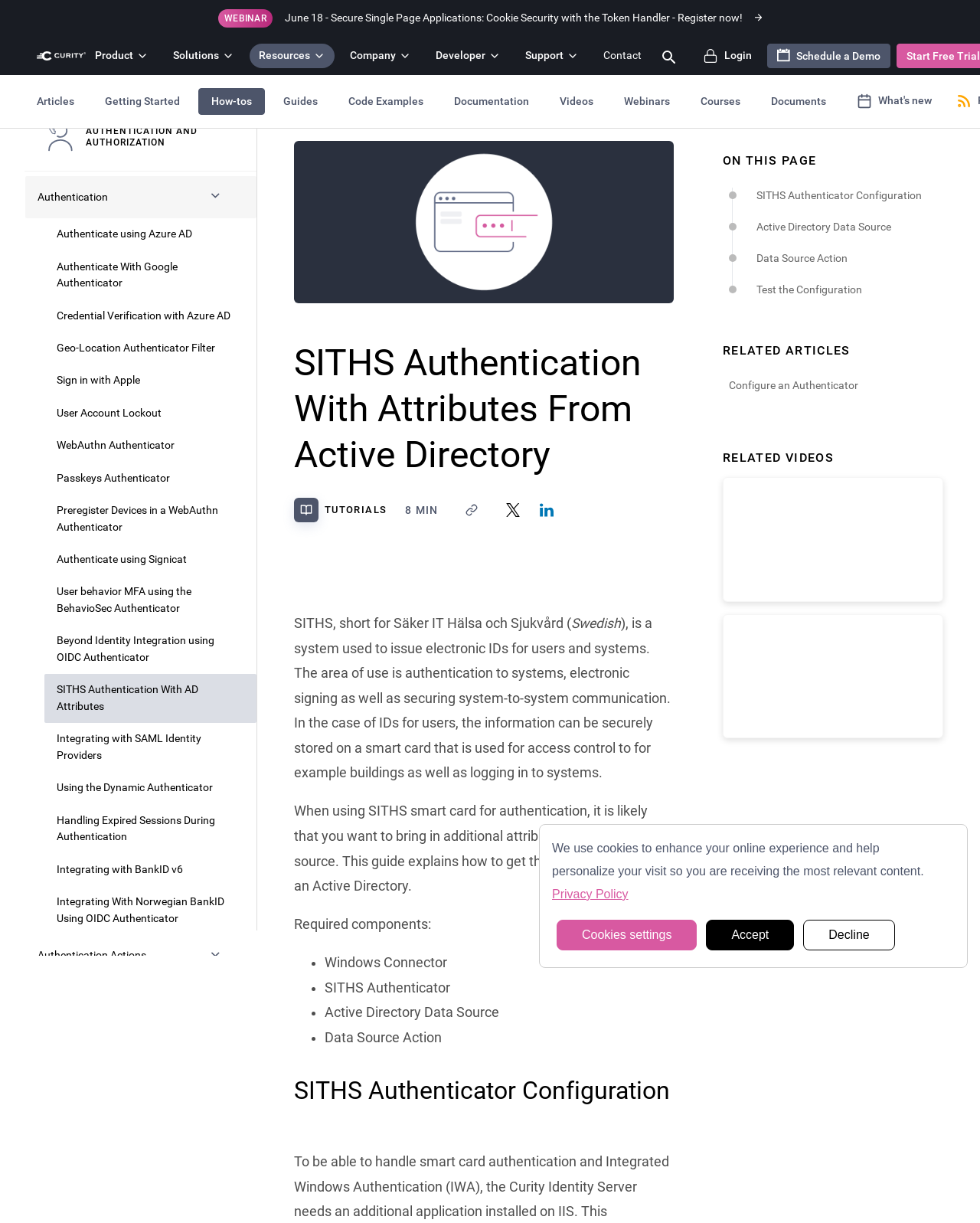Please identify the webpage's heading and generate its text content.

SITHS Authentication With Attributes From Active Directory